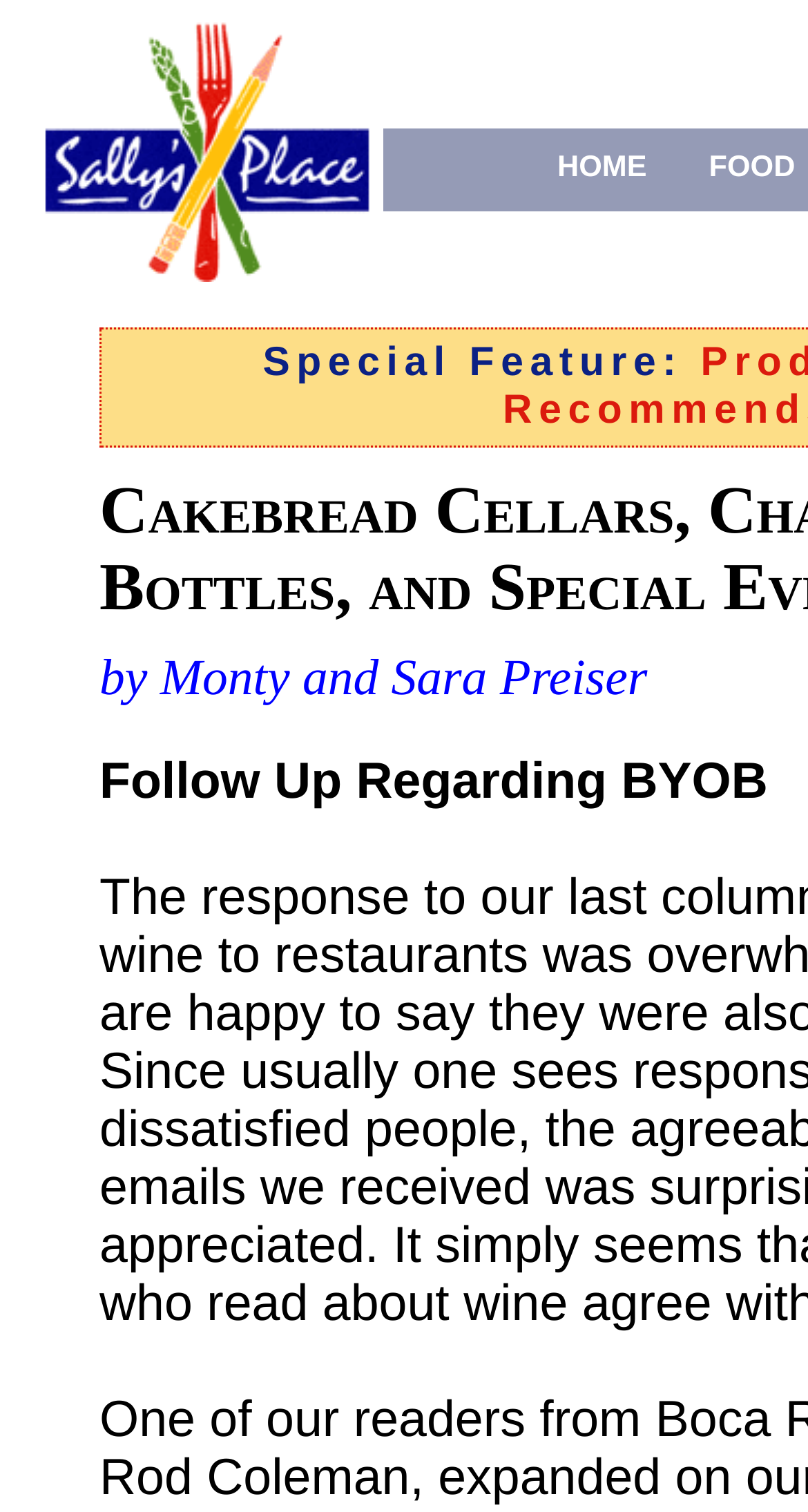Please determine the bounding box of the UI element that matches this description: by Monty and Sara Preiser. The coordinates should be given as (top-left x, top-left y, bottom-right x, bottom-right y), with all values between 0 and 1.

[0.123, 0.43, 0.801, 0.467]